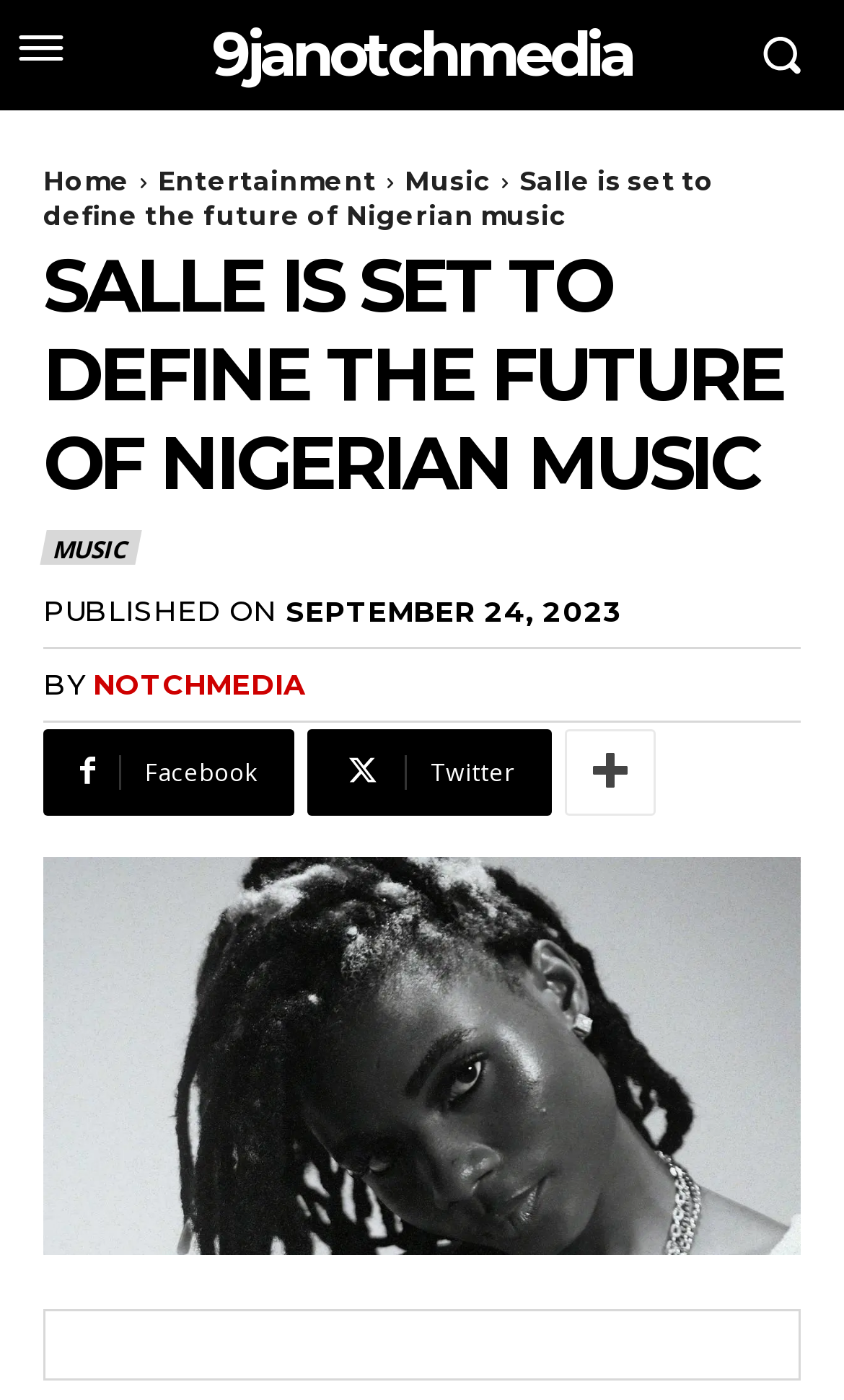Generate a comprehensive description of the webpage.

The webpage appears to be an article about Salle, a Nigerian musician, and her rise to fame. At the top left of the page, there is a small image, and next to it, a link to "9janotchmedia" is positioned. On the top right, another image is located.

Below these elements, a navigation menu is situated, consisting of four links: "Home", "Entertainment", "Music", and a highlighted link "Salle is set to define the future of Nigerian music", which is also the title of the article. This title is repeated in a larger font size below the navigation menu.

The article's content starts with a heading "SALLE IS SET TO DEFINE THE FUTURE OF NIGERIAN MUSIC" in all capital letters, followed by a link to "MUSIC" on the left side. On the right side, there is a publication date "SEPTEMBER 24, 2023" and the author's name "NOTCHMEDIA" is mentioned.

Below this section, there are three social media links: Facebook, Twitter, and an unspecified platform, represented by an icon. The main content of the article is accompanied by a large image that takes up most of the bottom half of the page.